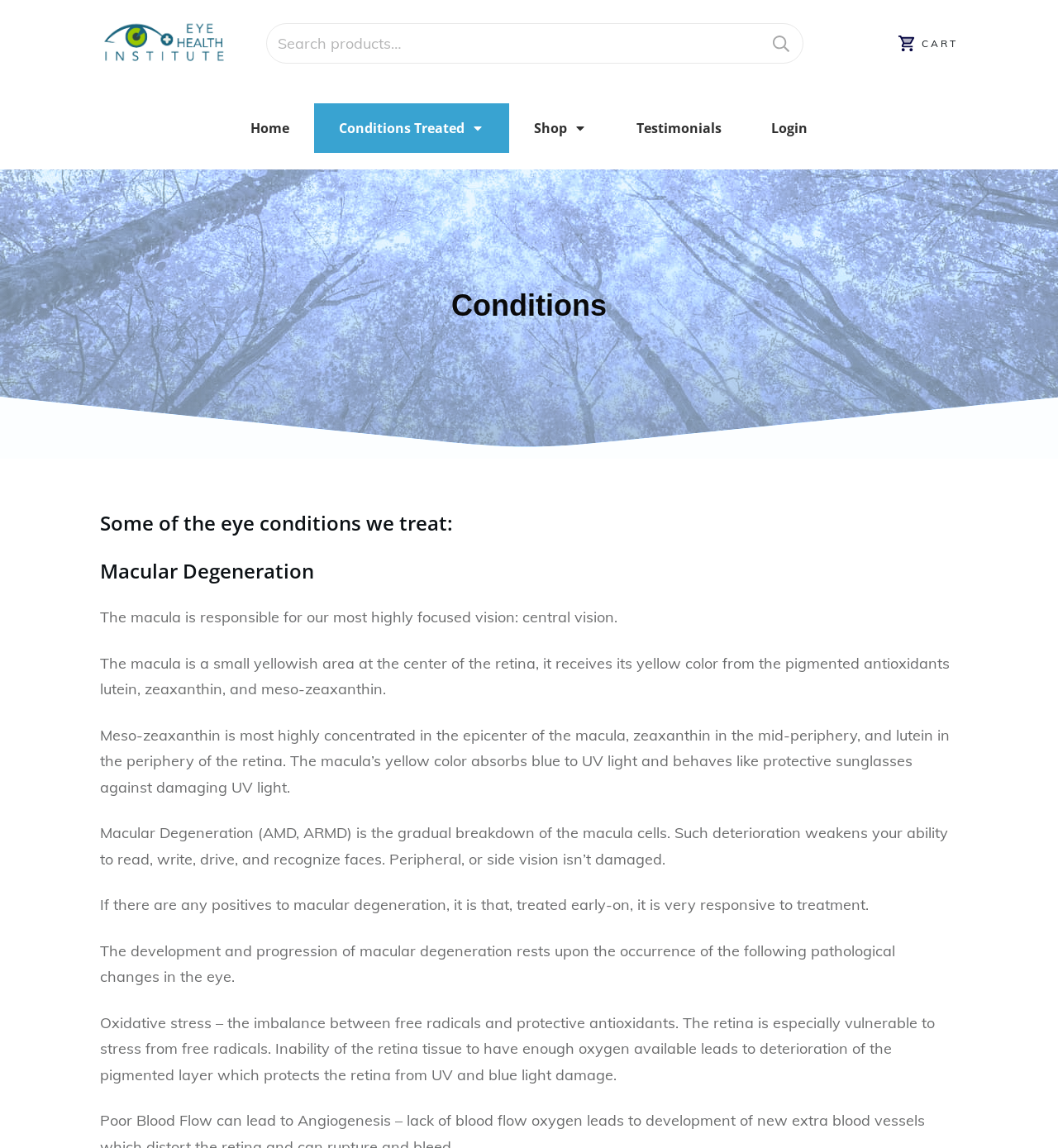What is the role of antioxidants in the macula?
Give a detailed explanation using the information visible in the image.

The webpage explains that the macula's yellow color, which comes from antioxidants like lutein, zeaxanthin, and meso-zeaxanthin, behaves like protective sunglasses against damaging UV light, indicating a protective role for these antioxidants.